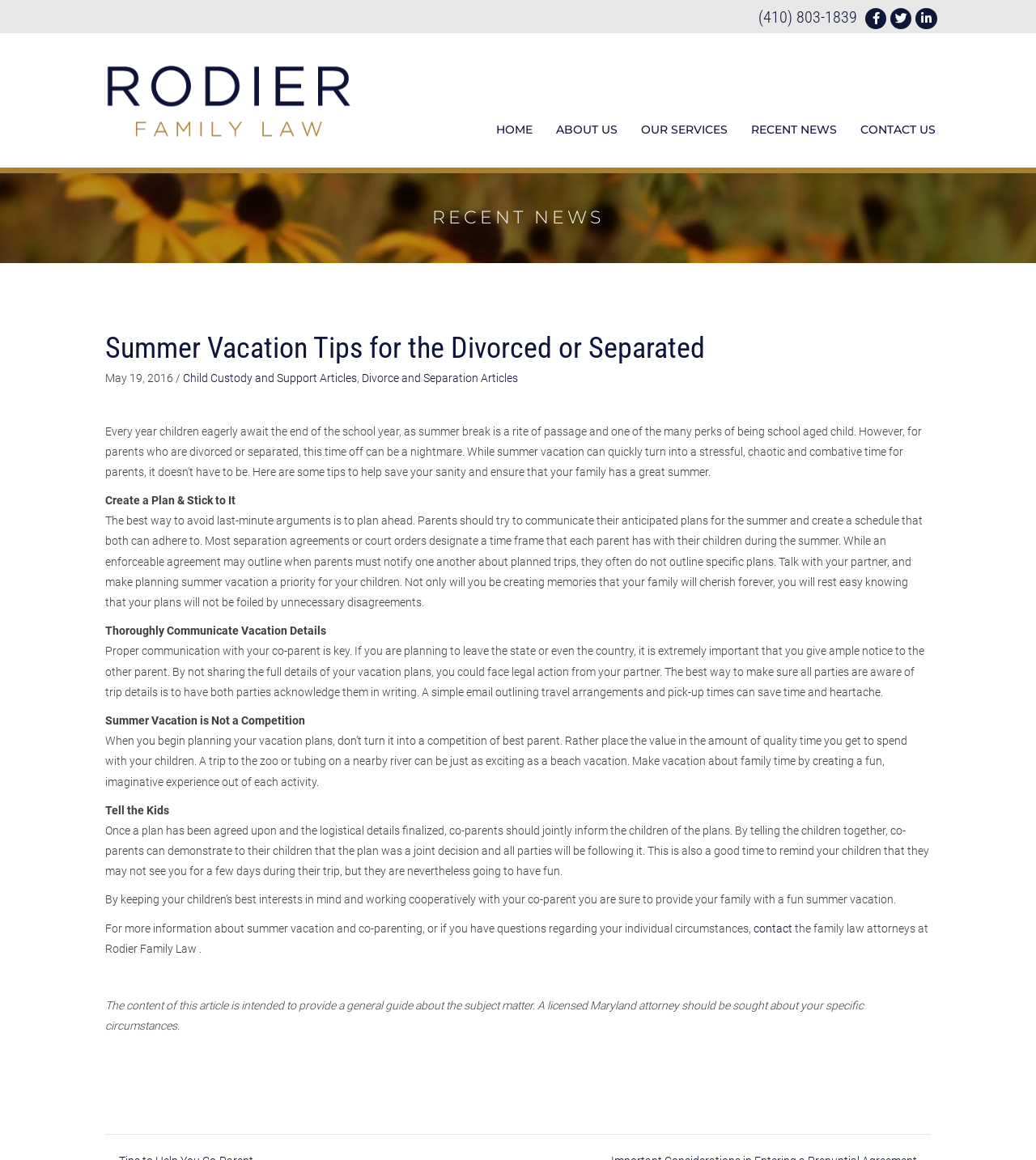Determine the bounding box coordinates (top-left x, top-left y, bottom-right x, bottom-right y) of the UI element described in the following text: Home

[0.468, 0.093, 0.525, 0.131]